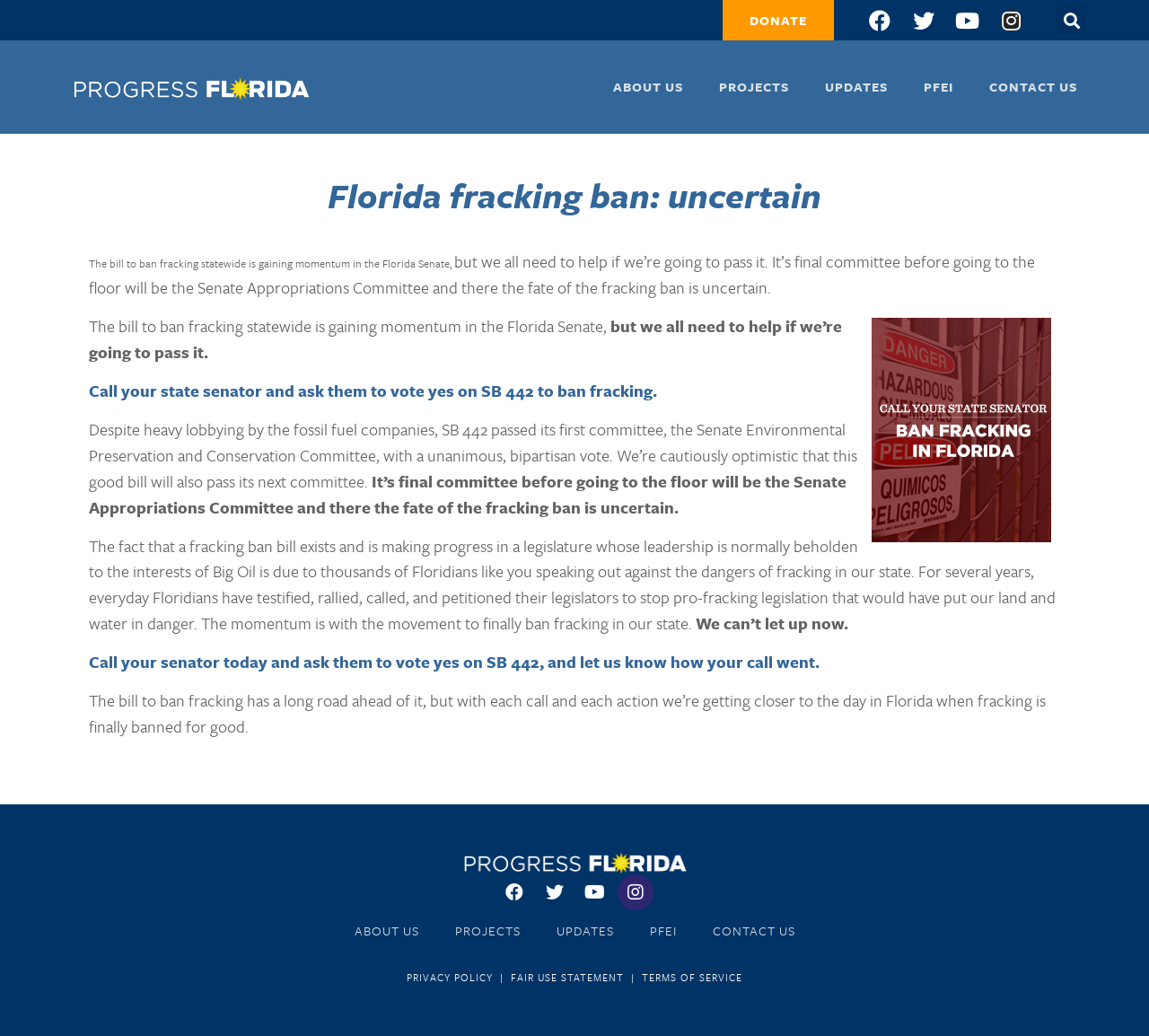For the element described, predict the bounding box coordinates as (top-left x, top-left y, bottom-right x, bottom-right y). All values should be between 0 and 1. Element description: Terms of Service

[0.559, 0.936, 0.646, 0.95]